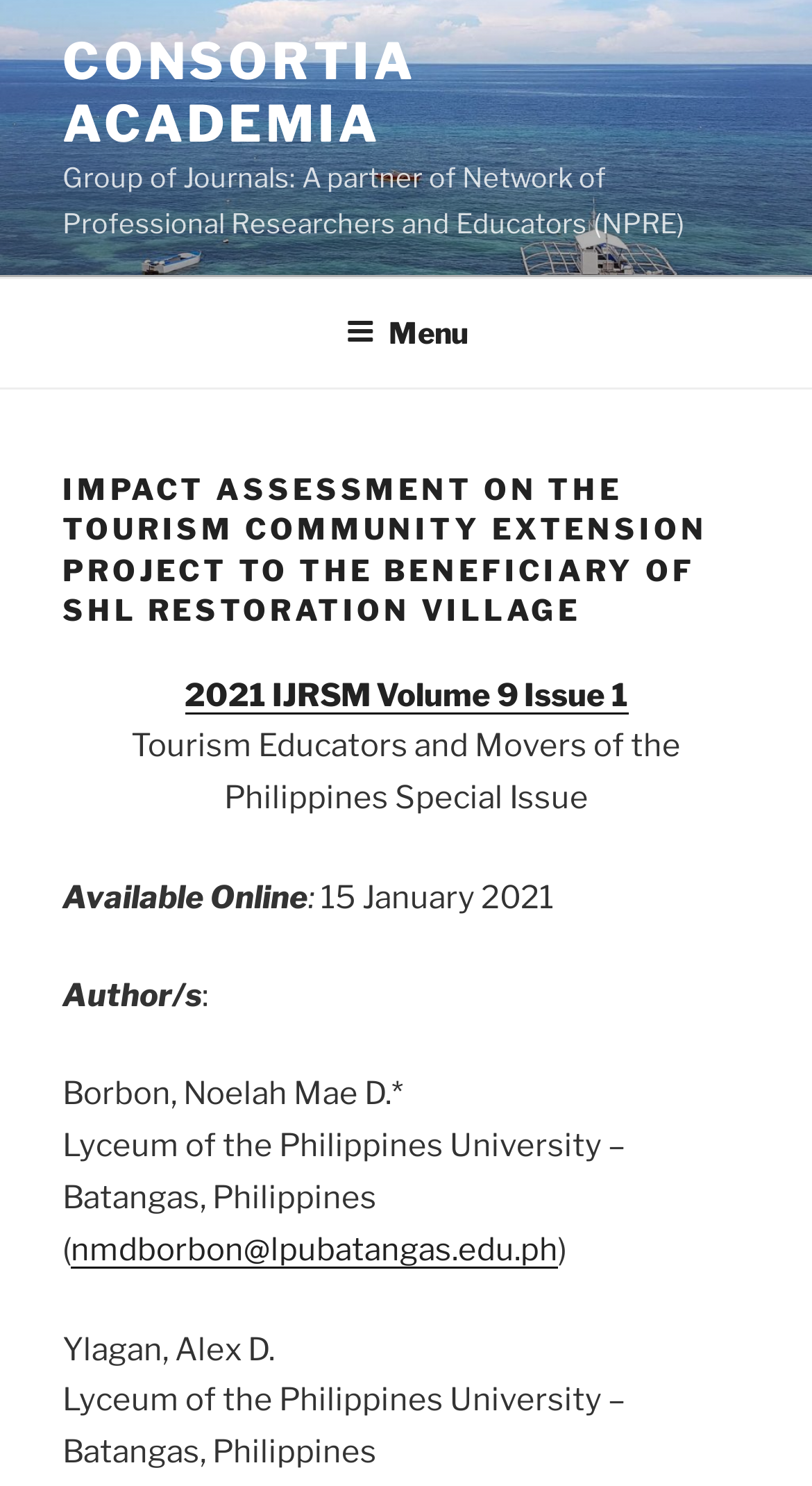Based on the element description: "nmdborbon@lpubatangas.edu.ph", identify the UI element and provide its bounding box coordinates. Use four float numbers between 0 and 1, [left, top, right, bottom].

[0.087, 0.829, 0.687, 0.854]